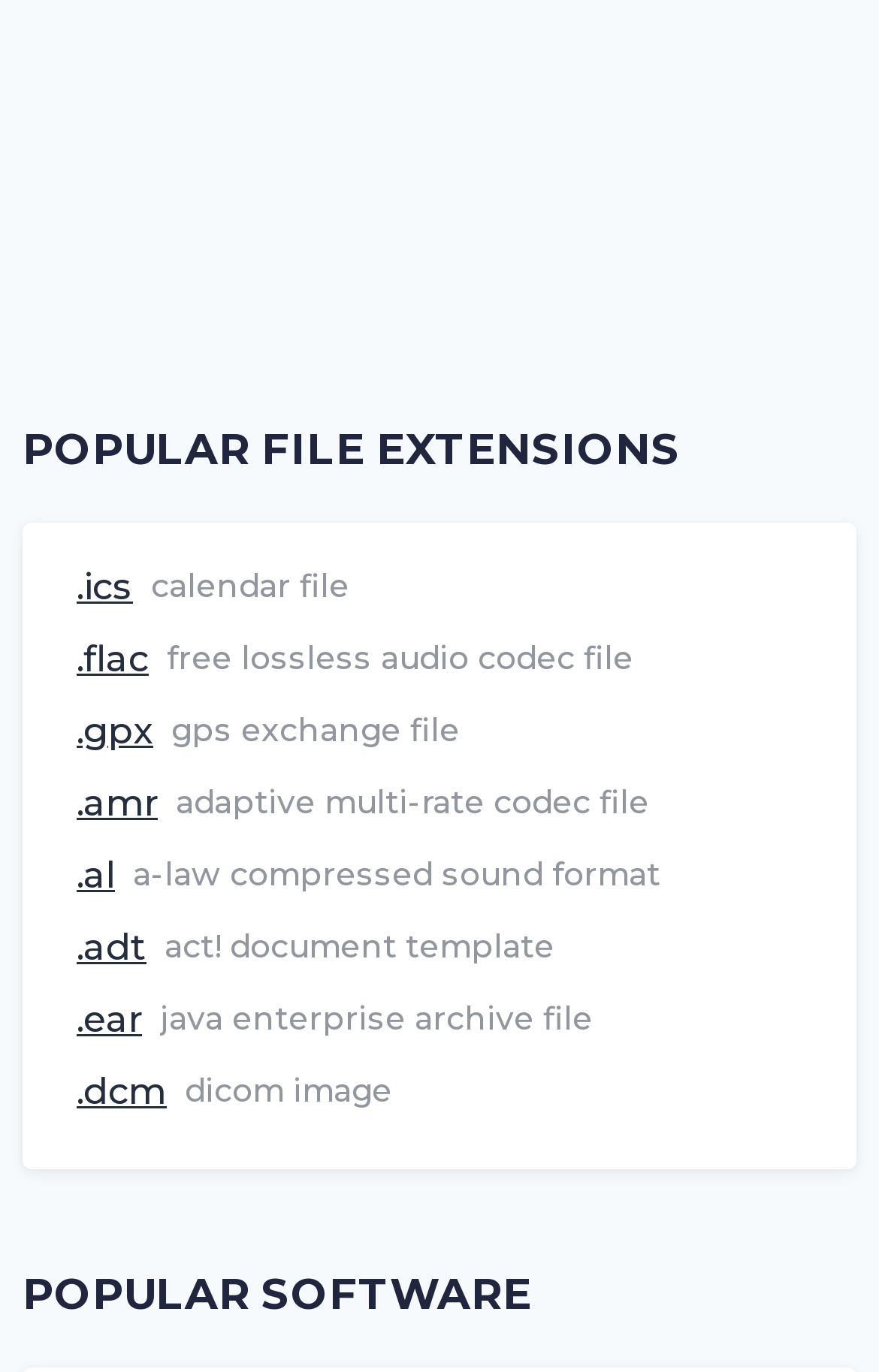Please give a succinct answer using a single word or phrase:
What is the file extension for a calendar file?

.ics